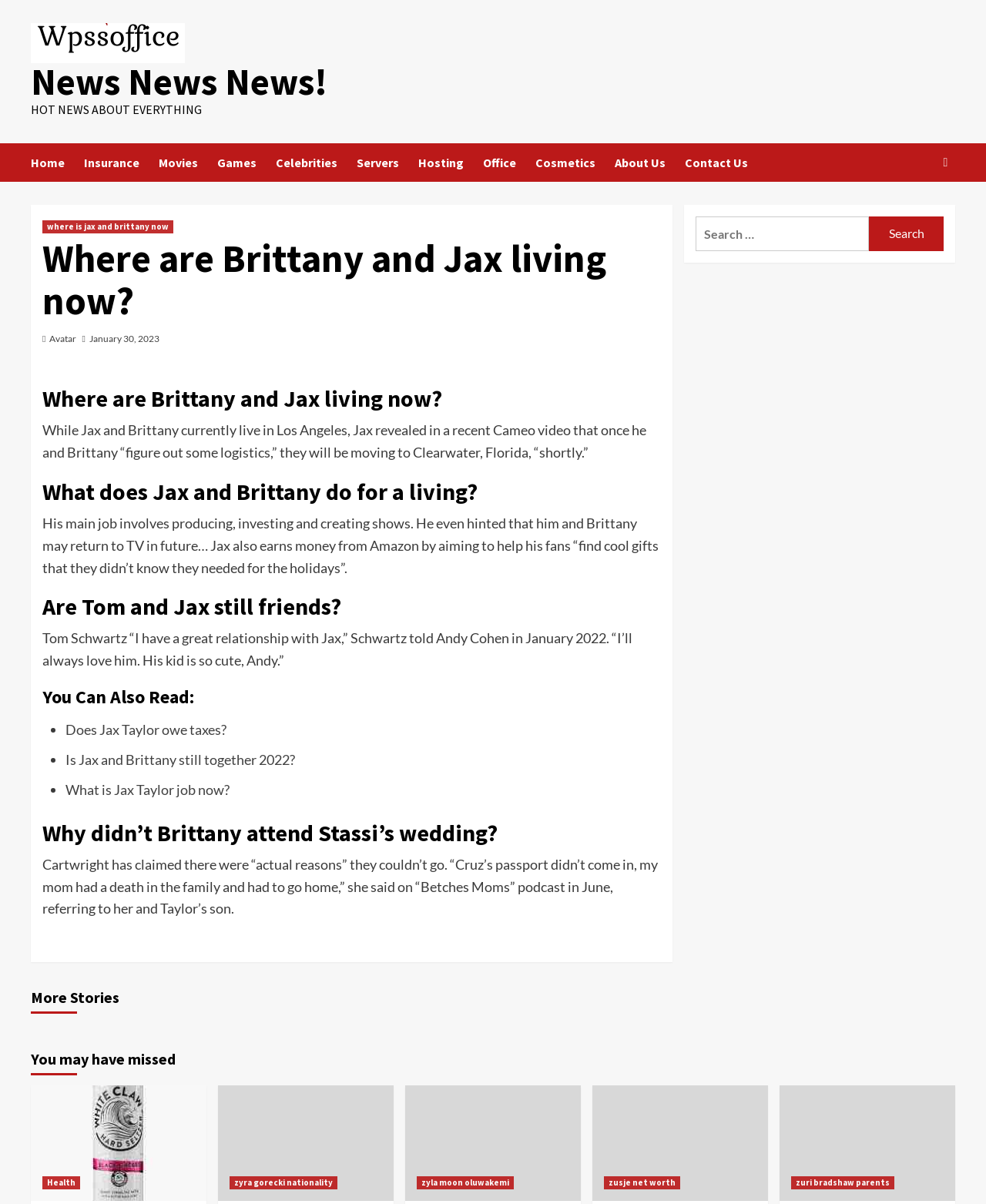Why didn't Brittany attend Stassi's wedding?
We need a detailed and exhaustive answer to the question. Please elaborate.

The answer can be found in the article section of the webpage, where it is stated that 'Cartwright has claimed there were “actual reasons” they couldn’t go. “Cruz’s passport didn’t come in, my mom had a death in the family and had to go home,” she said on “Betches Moms” podcast in June, referring to her and Taylor’s son.'